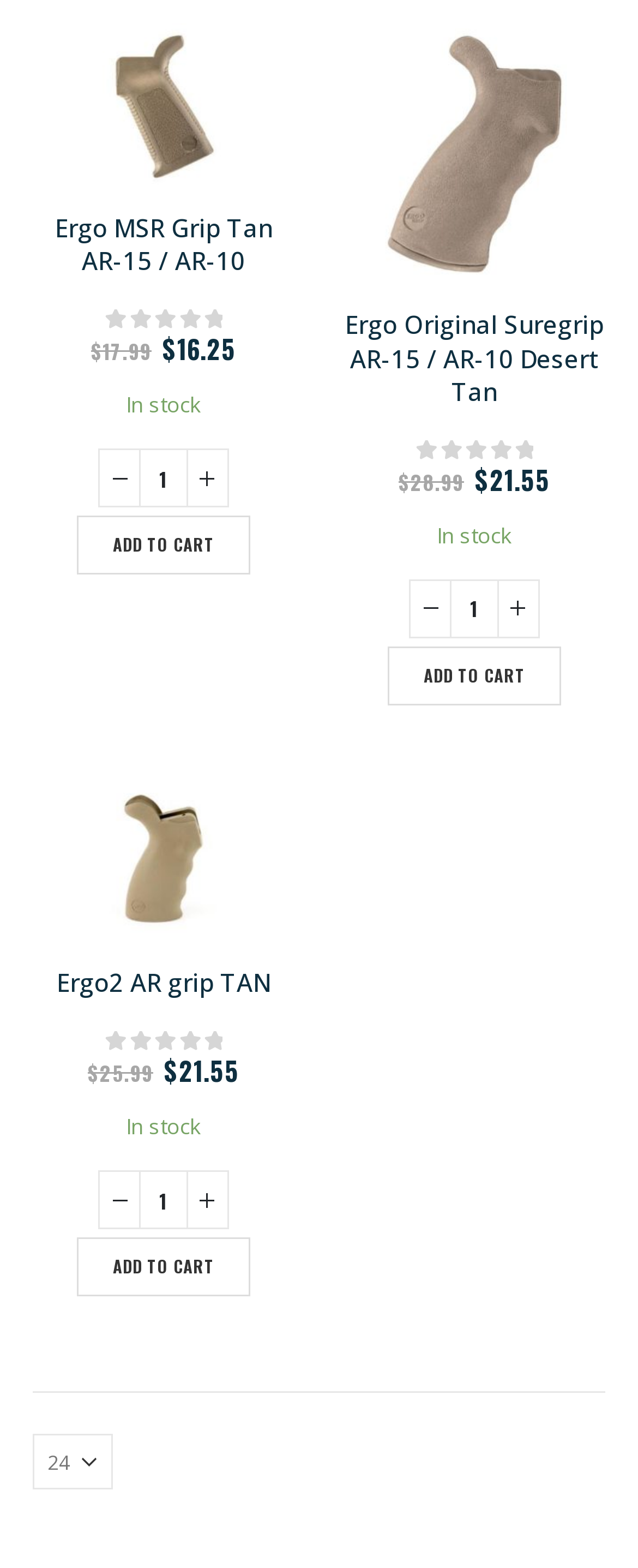Please determine the bounding box coordinates of the element to click in order to execute the following instruction: "Add 'Ergo2 AR grip TAN' to the cart". The coordinates should be four float numbers between 0 and 1, specified as [left, top, right, bottom].

[0.177, 0.8, 0.336, 0.815]